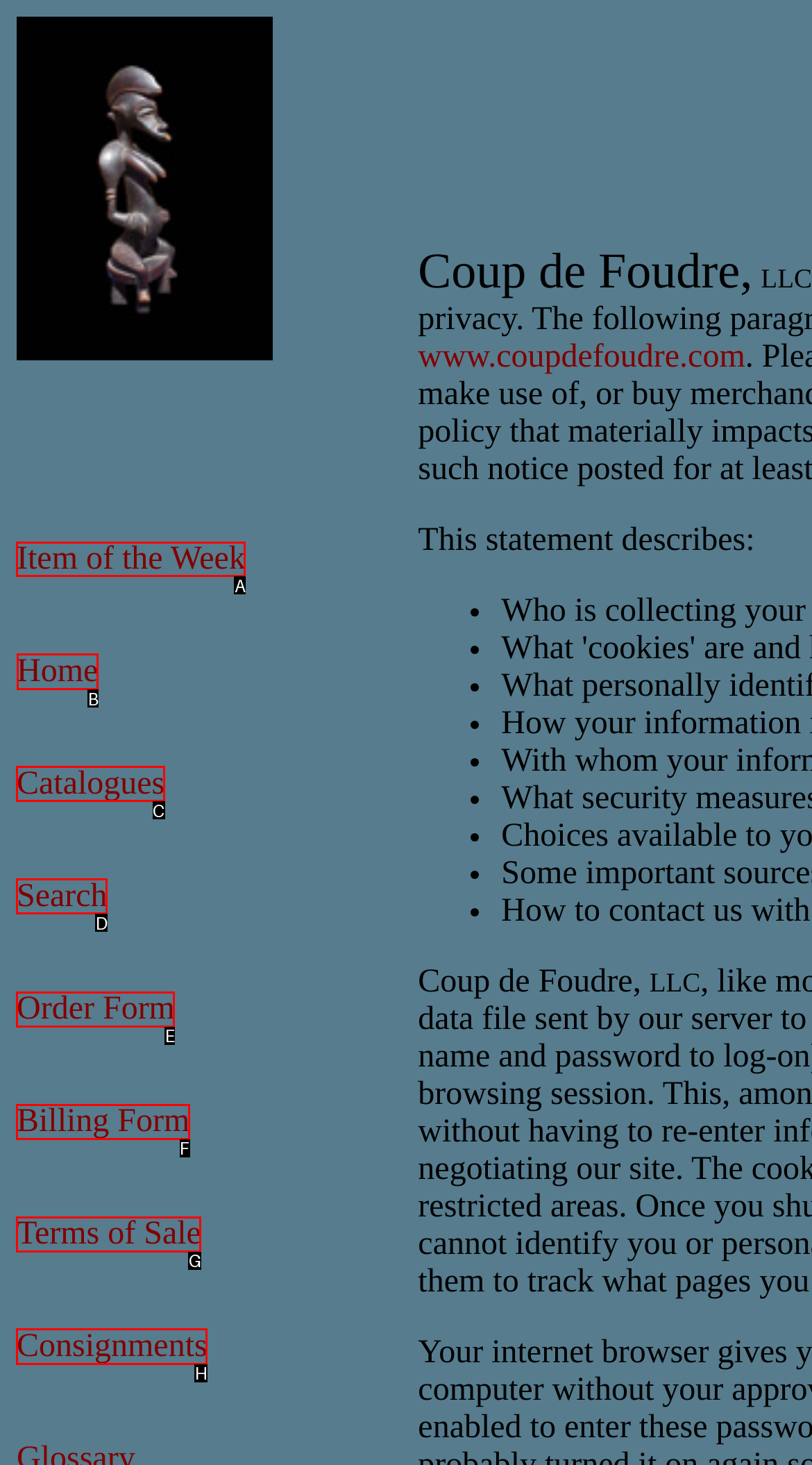Select the correct HTML element to complete the following task: visit Home
Provide the letter of the choice directly from the given options.

B